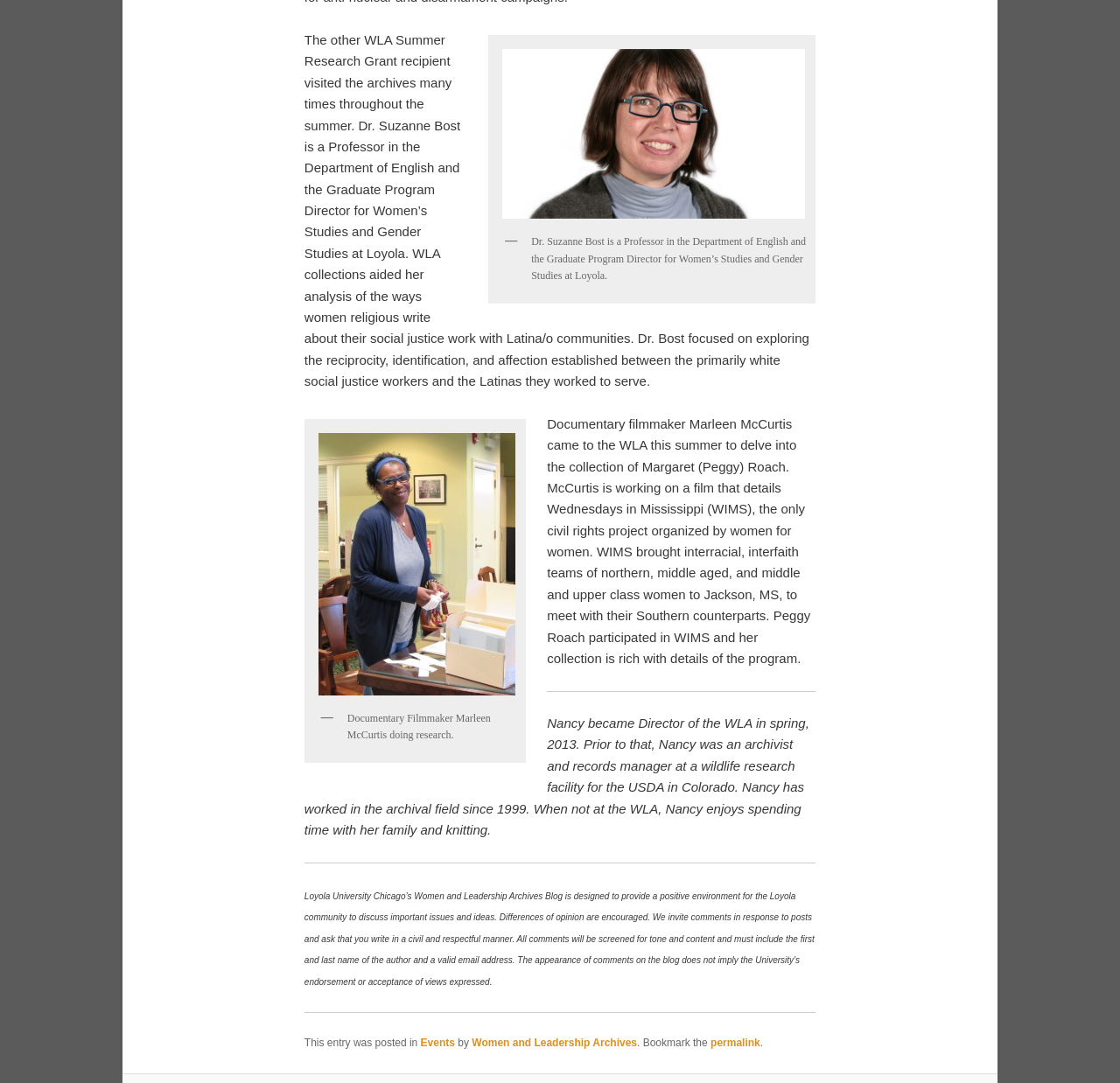Determine the bounding box for the UI element described here: "Events".

[0.375, 0.957, 0.406, 0.968]